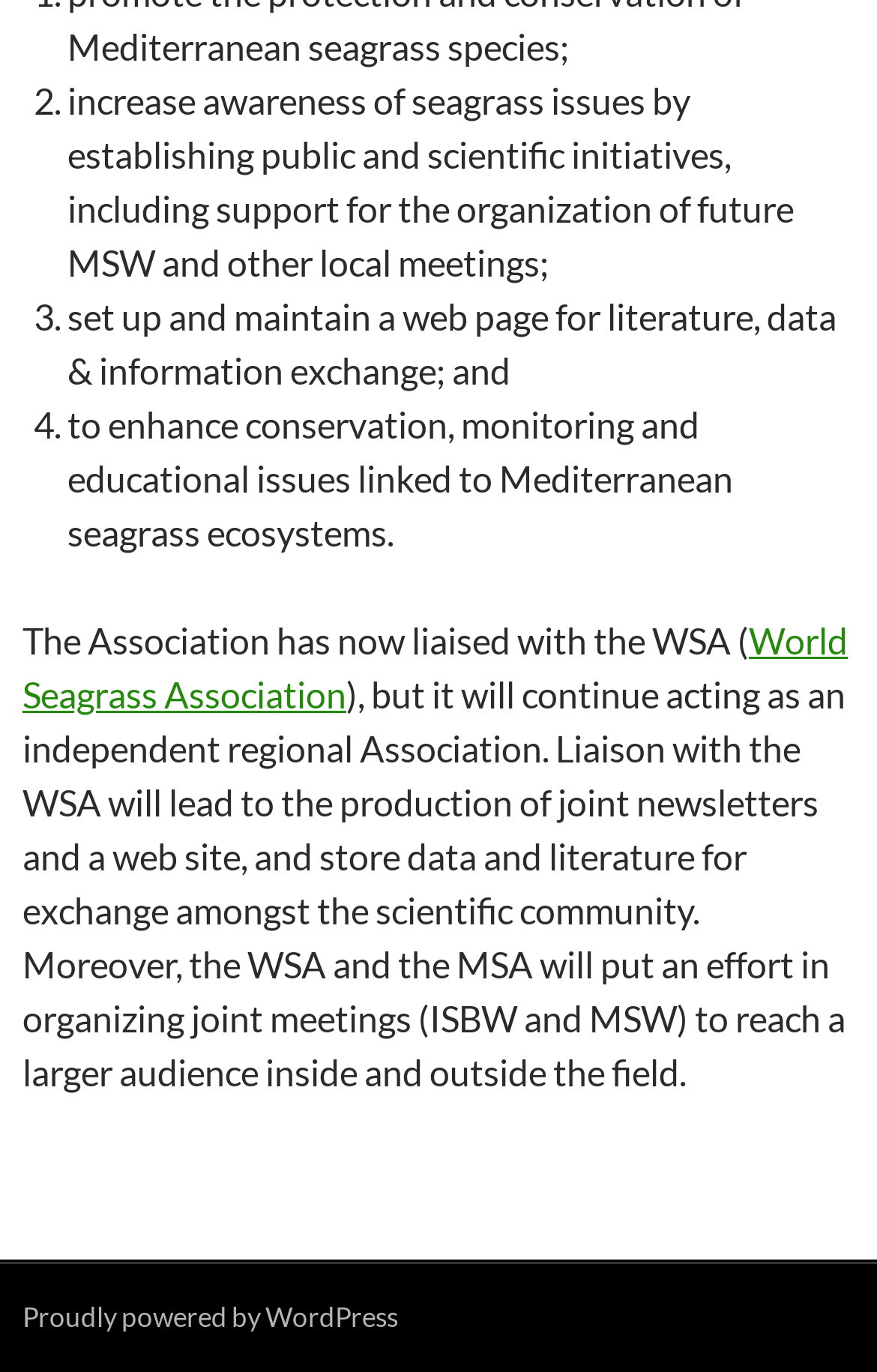Determine the bounding box of the UI element mentioned here: "World Seagrass Association". The coordinates must be in the format [left, top, right, bottom] with values ranging from 0 to 1.

[0.026, 0.451, 0.967, 0.522]